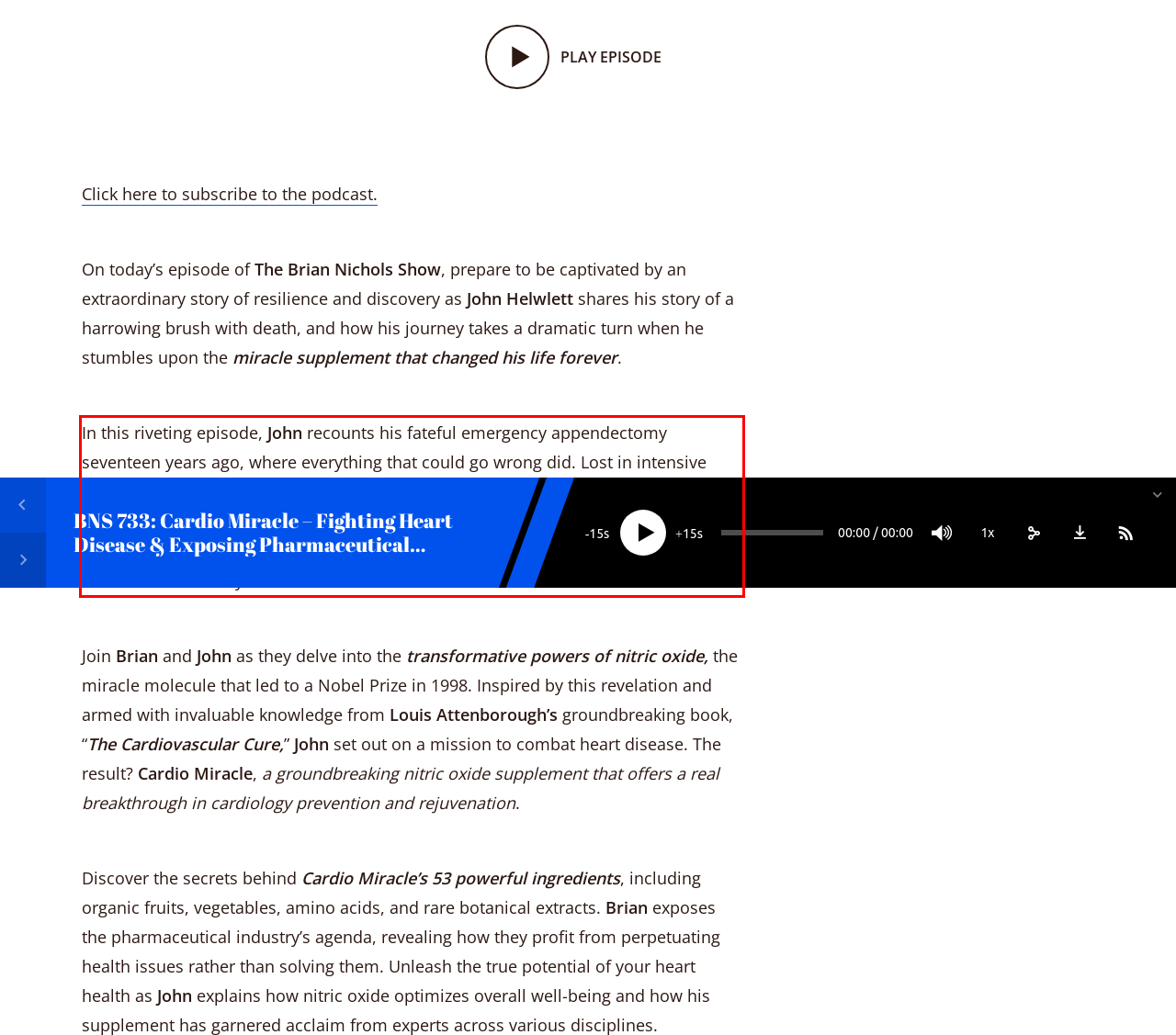You have a screenshot of a webpage with a red bounding box. Use OCR to generate the text contained within this red rectangle.

In this riveting episode, John recounts his fateful emergency appendectomy seventeen years ago, where everything that could go wrong did. Lost in intensive care, five pints of blood down, and on the brink of delirium, John’s survival seemed bleak. But a twist of fate, a muscle relaxant, and unwavering faith granted him a miraculous recovery. Against all odds, the bleeding stopped, and John emerged from the ordeal battered yet determined.